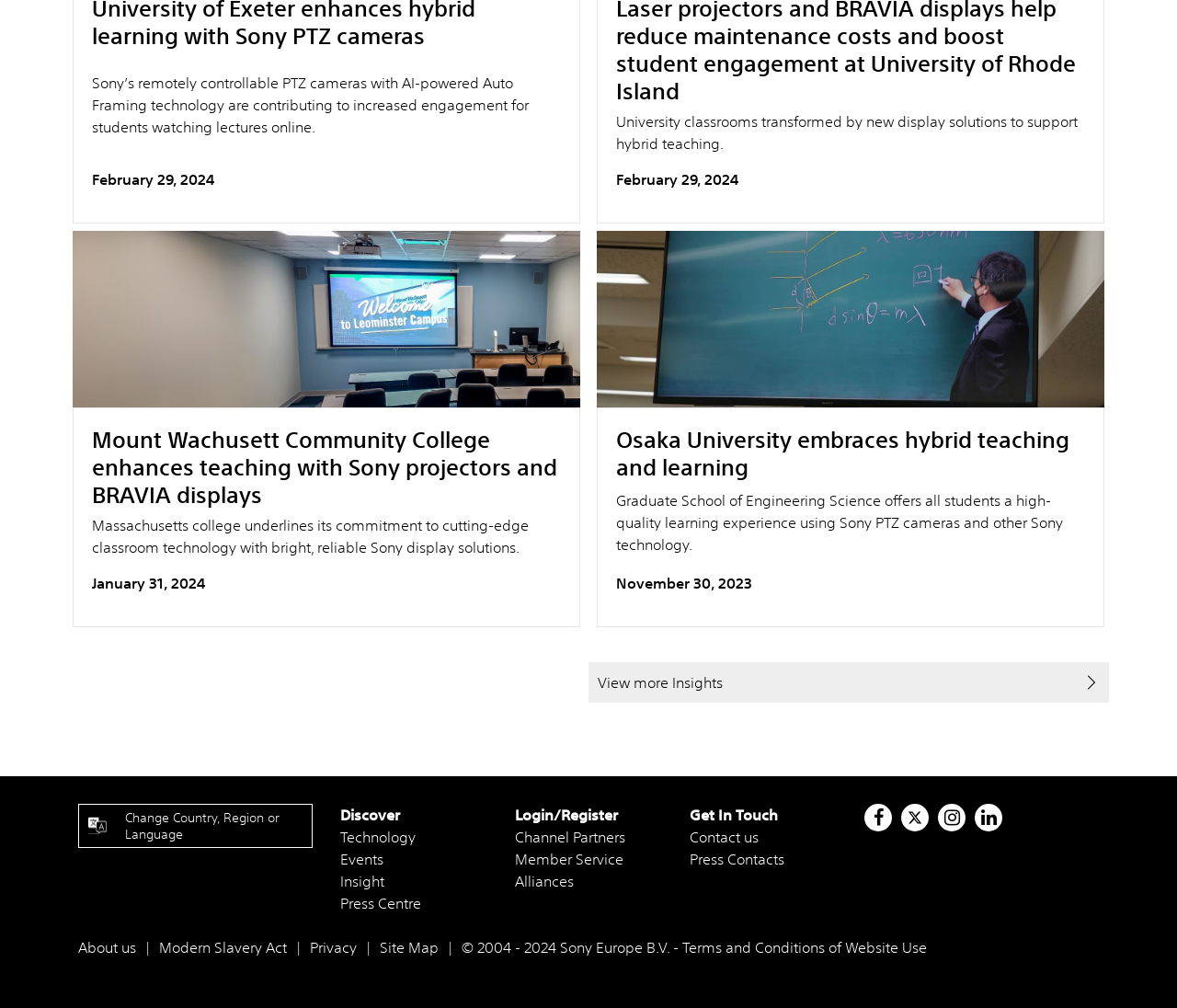Pinpoint the bounding box coordinates of the clickable area necessary to execute the following instruction: "Learn about Osaka University's hybrid teaching". The coordinates should be given as four float numbers between 0 and 1, namely [left, top, right, bottom].

[0.503, 0.229, 0.942, 0.622]